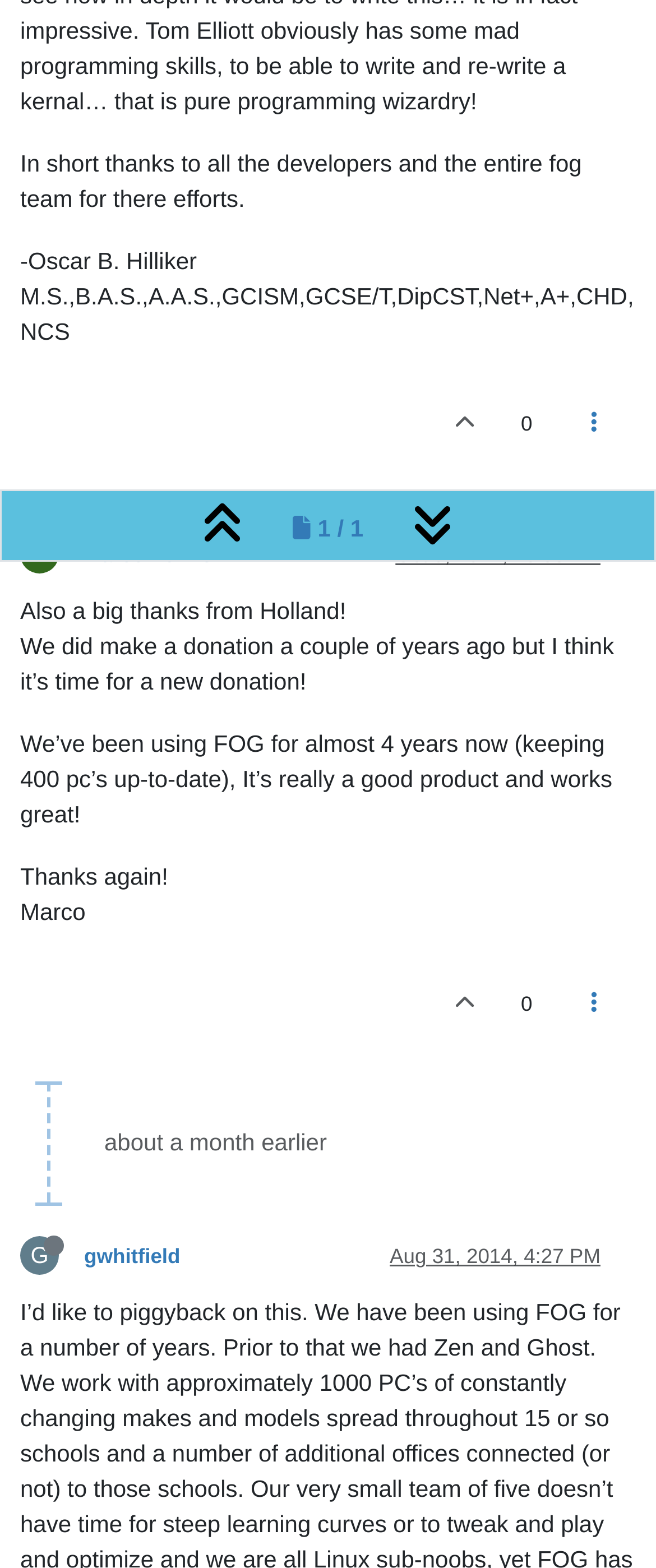Given the description of a UI element: "1 / 1", identify the bounding box coordinates of the matching element in the webpage screenshot.

[0.395, 0.316, 0.605, 0.35]